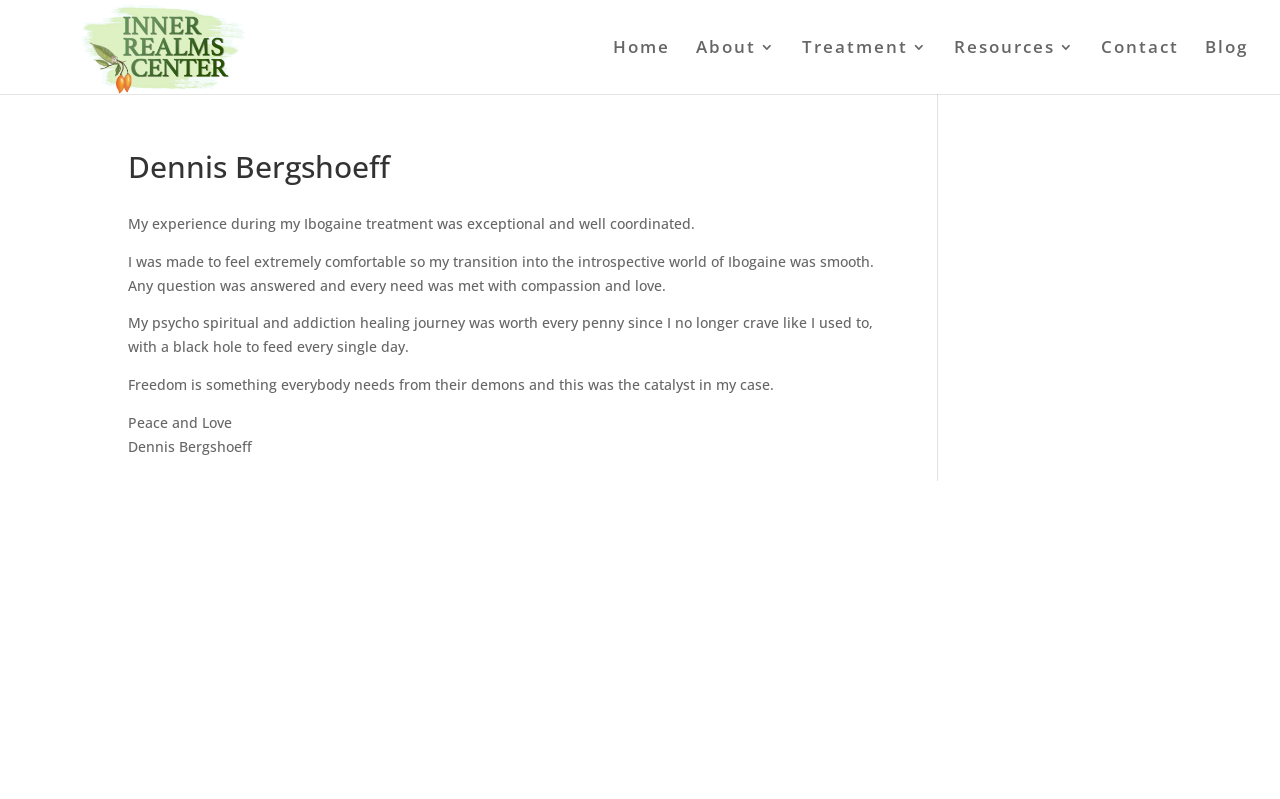Illustrate the webpage's structure and main components comprehensively.

The webpage is about Dennis Bergshoeff's experience at the Inner Realms Center, specifically his Ibogaine treatment. At the top left of the page, there is a link to the Inner Realms Center, followed by a navigation menu with links to Home, About, Treatment, Resources, Contact, and Blog, aligned horizontally across the top of the page.

Below the navigation menu, there is a main article section that takes up most of the page. The article is headed by a title "Dennis Bergshoeff" and consists of four paragraphs of text. The first paragraph describes Dennis's exceptional and well-coordinated experience during his Ibogaine treatment. The second paragraph explains how he was made to feel comfortable and supported throughout his transition. The third paragraph discusses the positive impact of the treatment on his addiction and psycho-spiritual healing journey. The fourth paragraph expresses his gratitude for the freedom he has gained from his demons.

At the bottom of the article, there is a signature-like section with the text "Peace and Love" and "Dennis Bergshoeff" written below it.